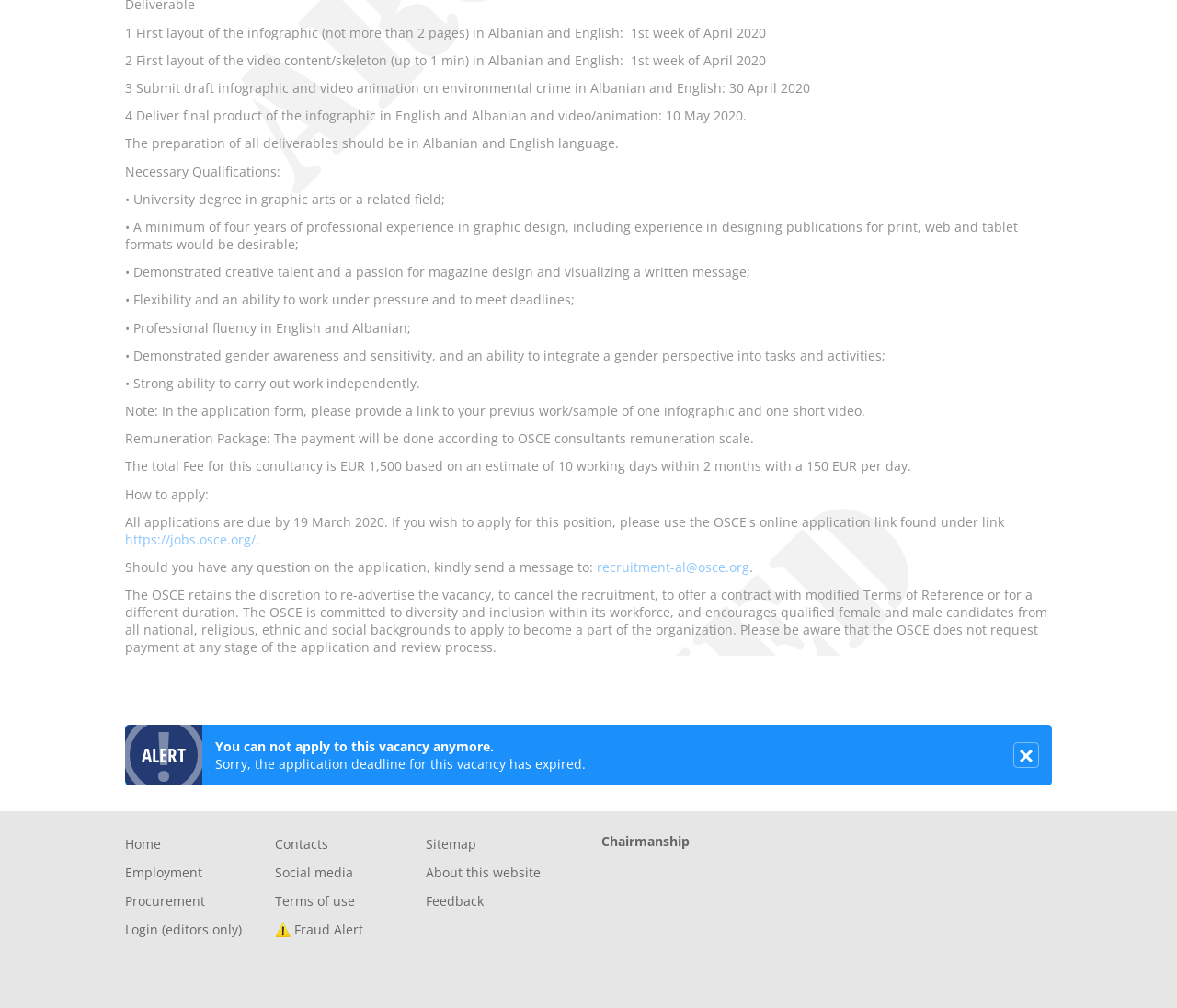Find the bounding box coordinates of the area that needs to be clicked in order to achieve the following instruction: "View employment opportunities". The coordinates should be specified as four float numbers between 0 and 1, i.e., [left, top, right, bottom].

[0.106, 0.852, 0.234, 0.88]